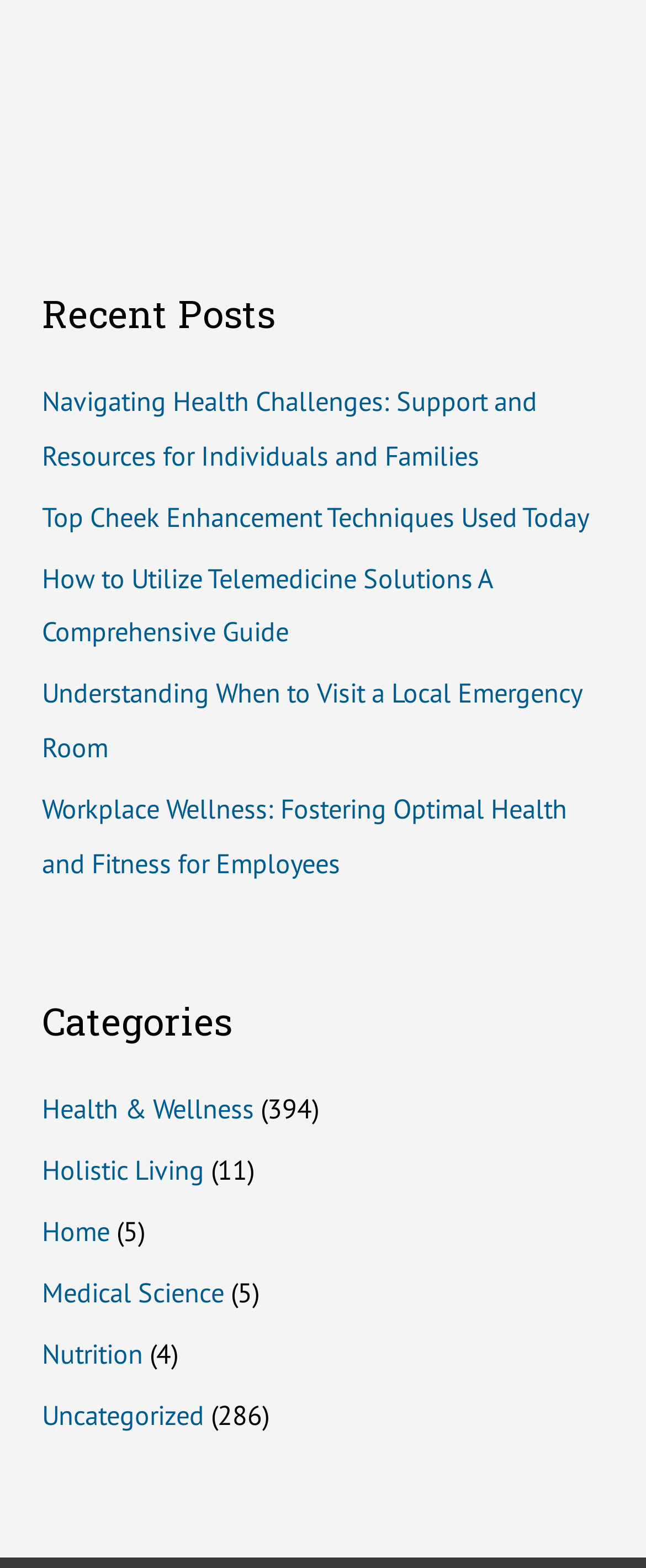Please determine the bounding box coordinates of the area that needs to be clicked to complete this task: 'view recent posts'. The coordinates must be four float numbers between 0 and 1, formatted as [left, top, right, bottom].

[0.065, 0.185, 0.935, 0.215]